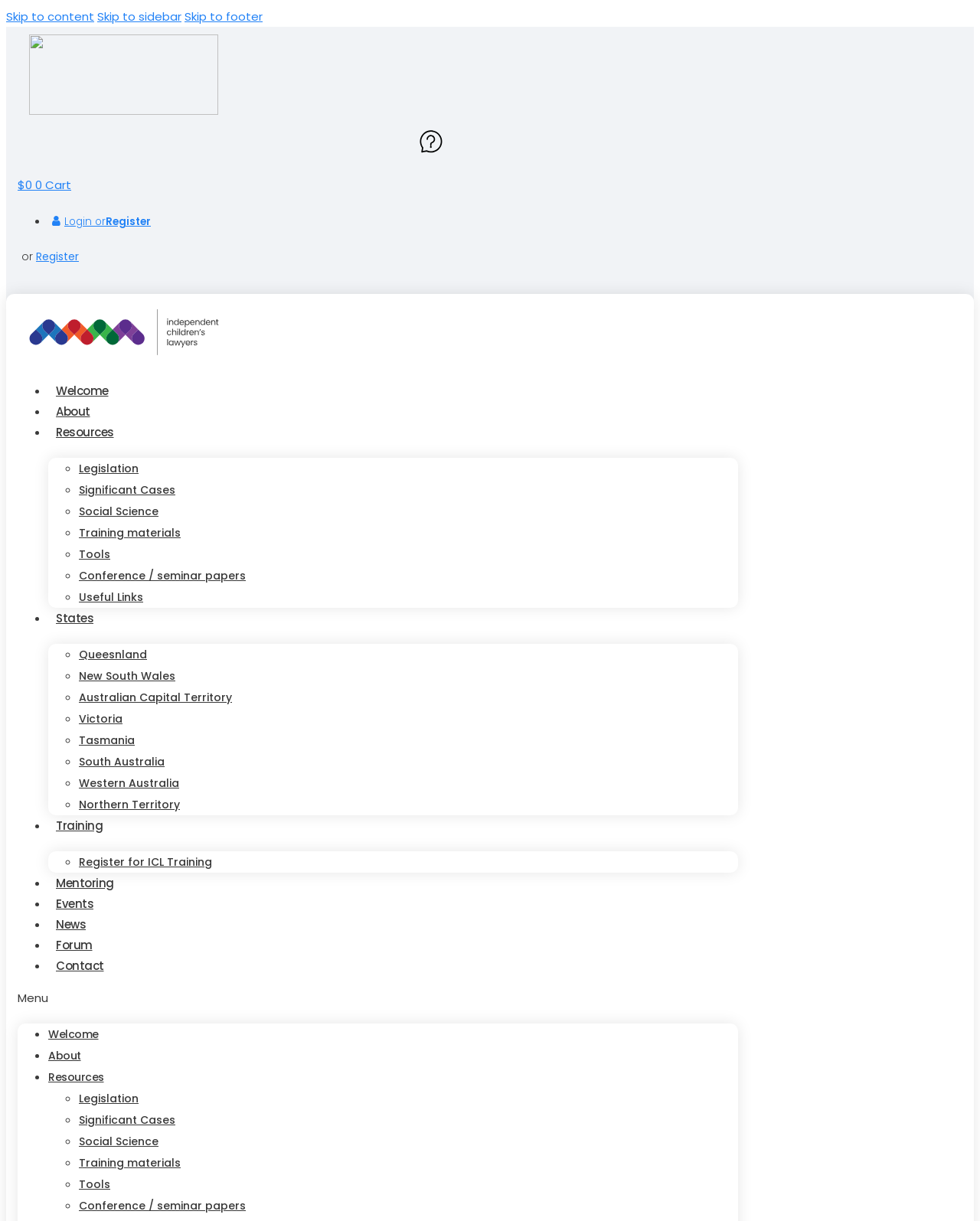Provide the bounding box coordinates of the area you need to click to execute the following instruction: "Click on the 'Skip to content' link".

[0.006, 0.007, 0.096, 0.02]